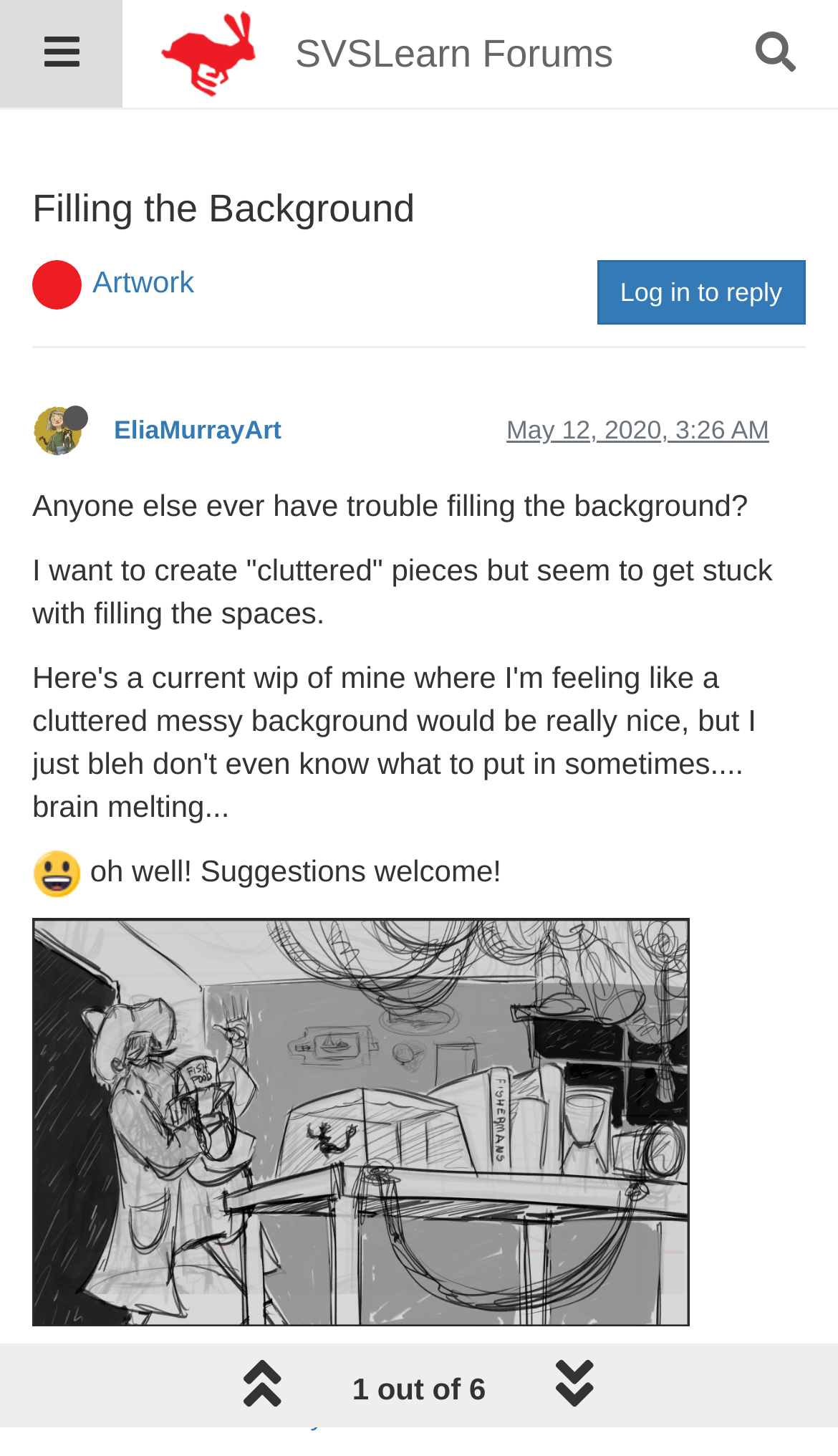Please identify the bounding box coordinates of the element's region that I should click in order to complete the following instruction: "Search in the forum". The bounding box coordinates consist of four float numbers between 0 and 1, i.e., [left, top, right, bottom].

[0.853, 0.006, 1.0, 0.068]